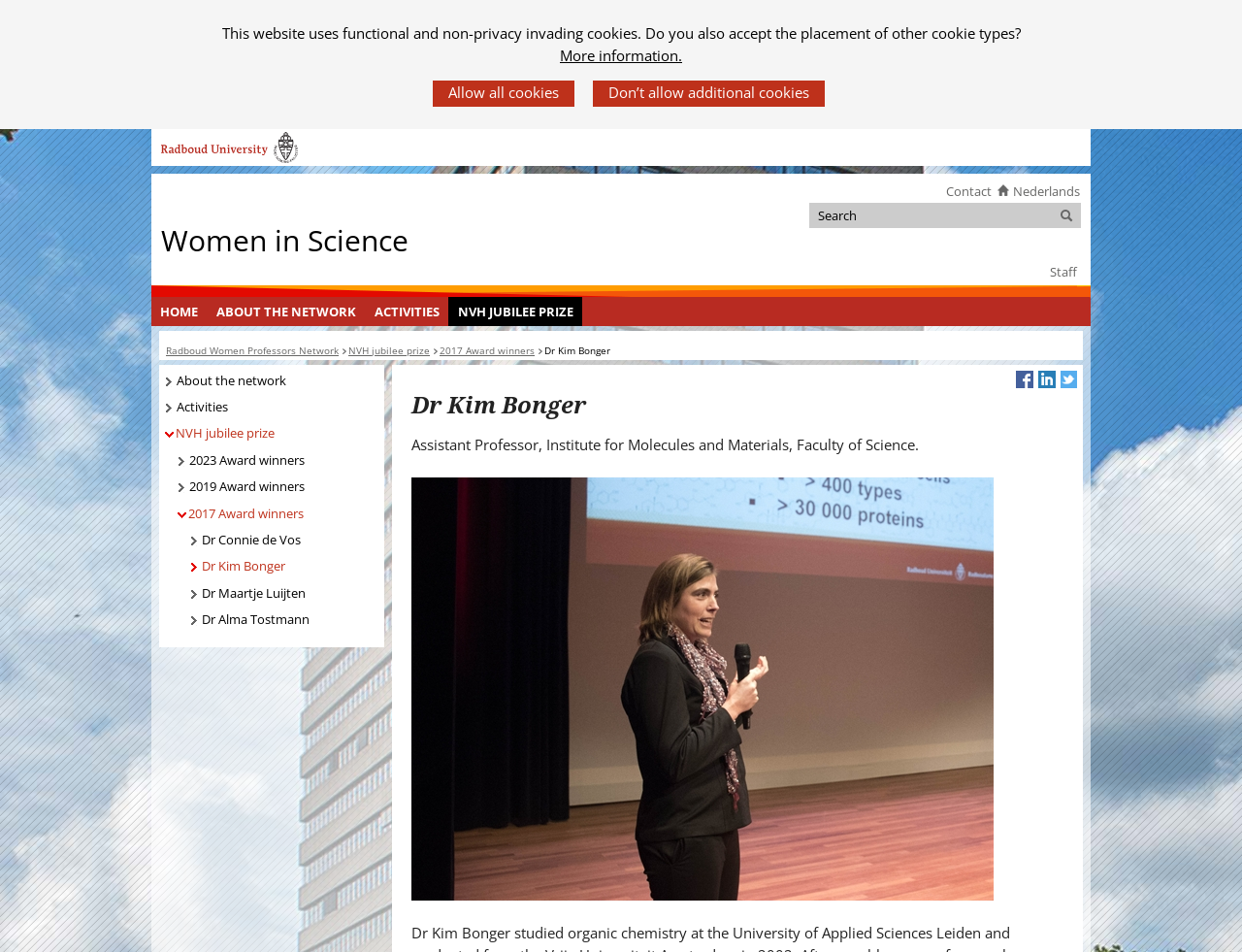Determine the bounding box coordinates for the element that should be clicked to follow this instruction: "View Dr Kim Bonger's profile". The coordinates should be given as four float numbers between 0 and 1, in the format [left, top, right, bottom].

[0.316, 0.393, 0.872, 0.44]